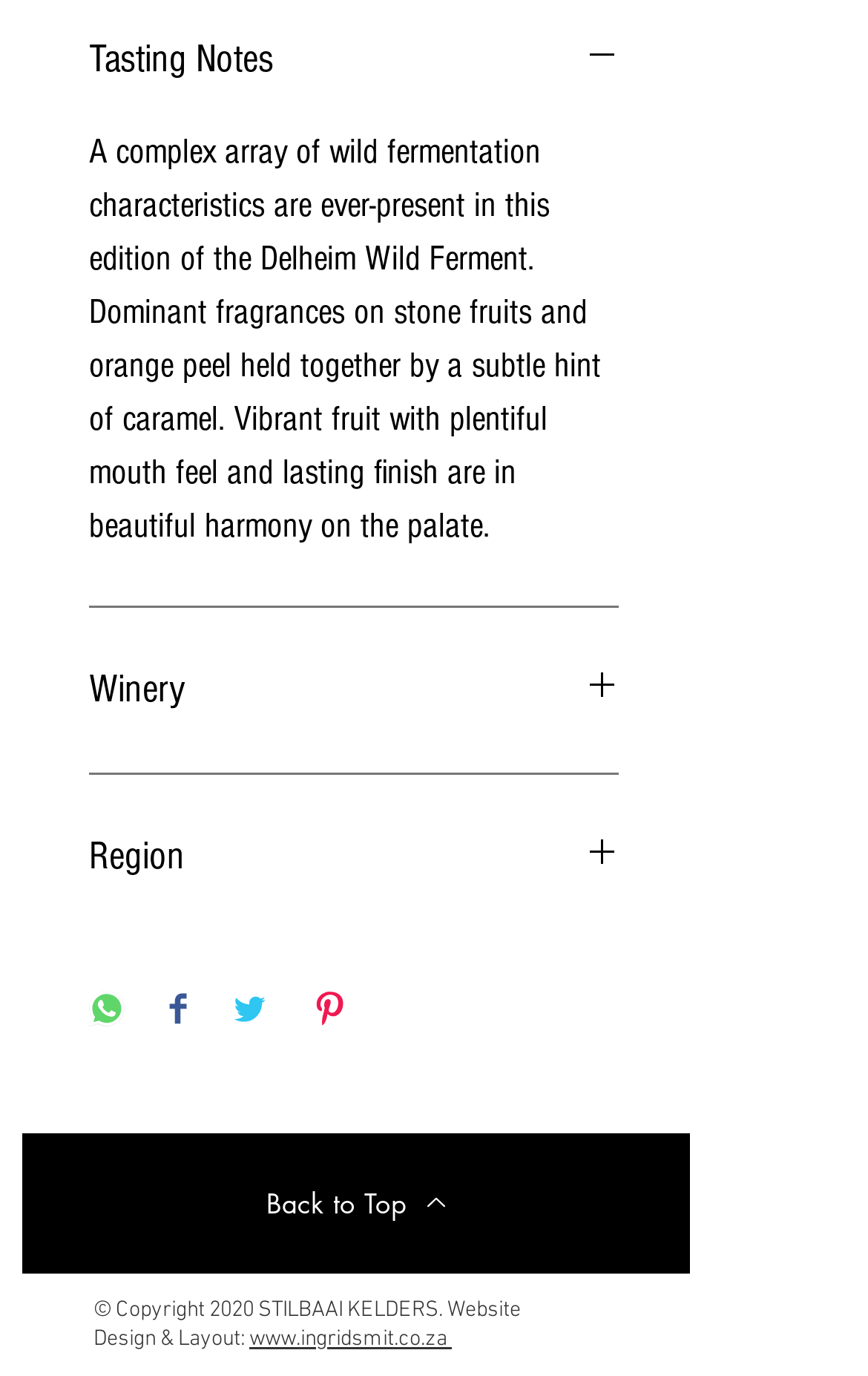Point out the bounding box coordinates of the section to click in order to follow this instruction: "Visit the Rhondda Cynon Taf County Borough Council website".

None